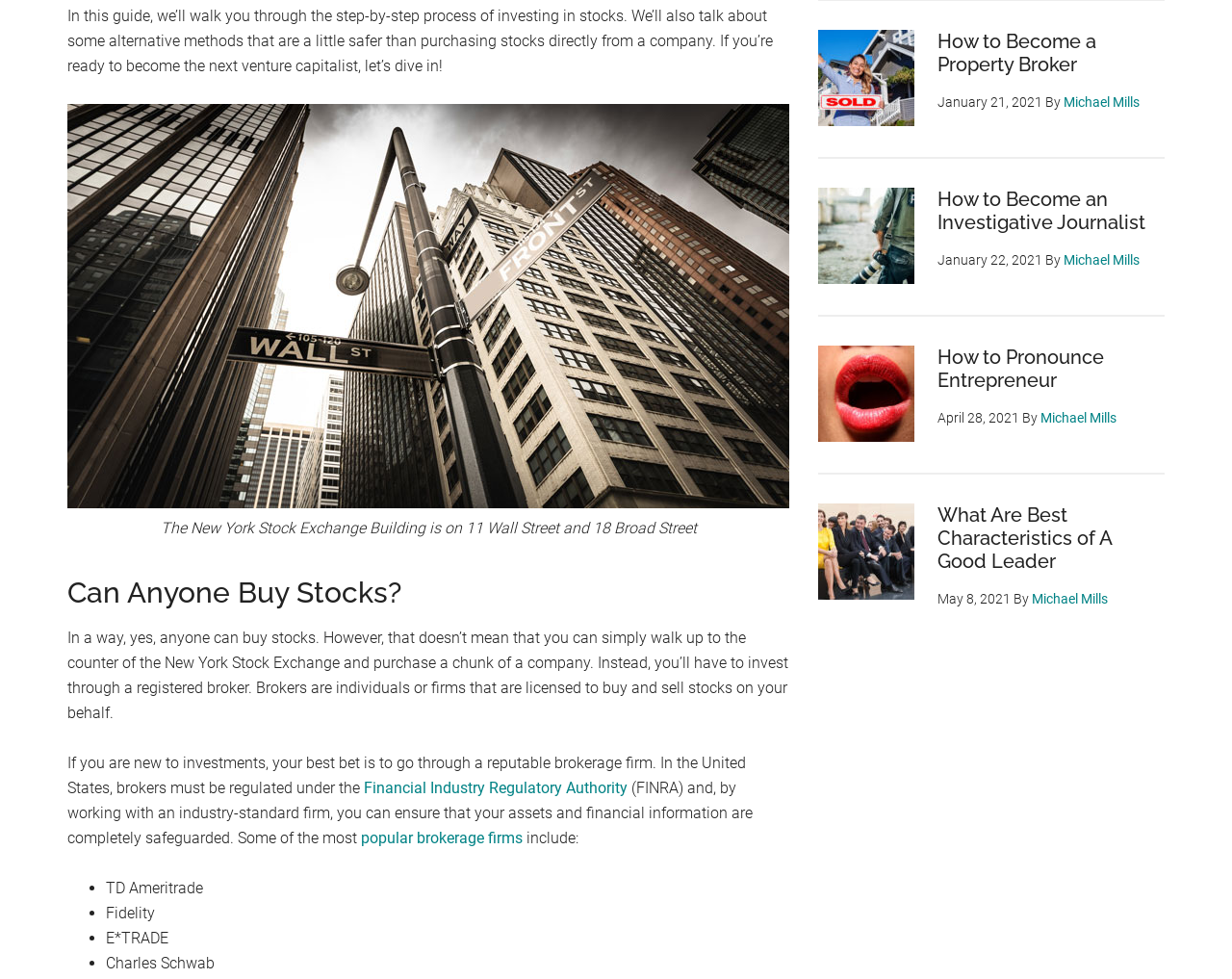Identify the bounding box coordinates for the UI element mentioned here: "Michael Mills". Provide the coordinates as four float values between 0 and 1, i.e., [left, top, right, bottom].

[0.838, 0.604, 0.899, 0.619]